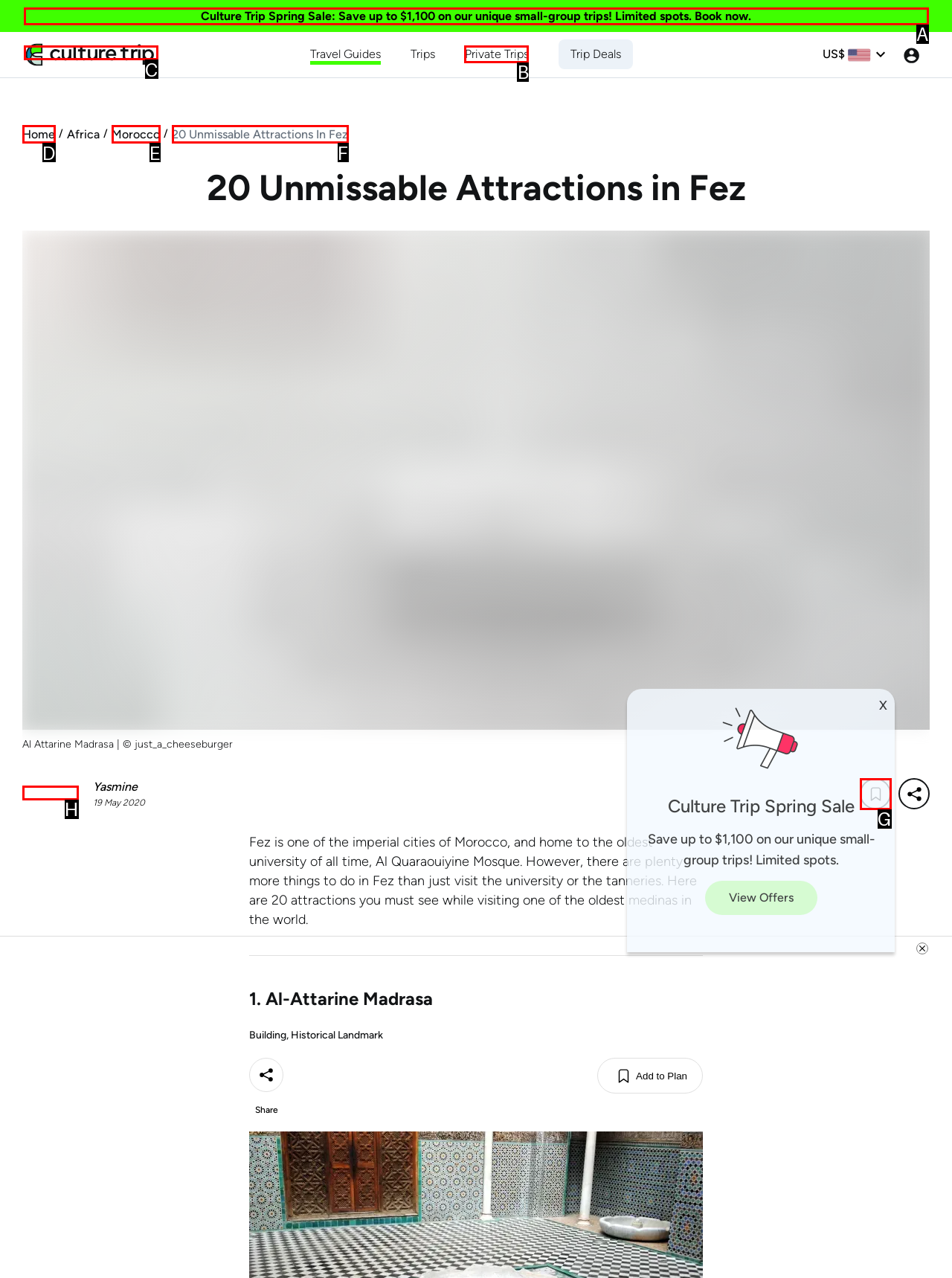Given the instruction: Click the Culture Trip logo, which HTML element should you click on?
Answer with the letter that corresponds to the correct option from the choices available.

C